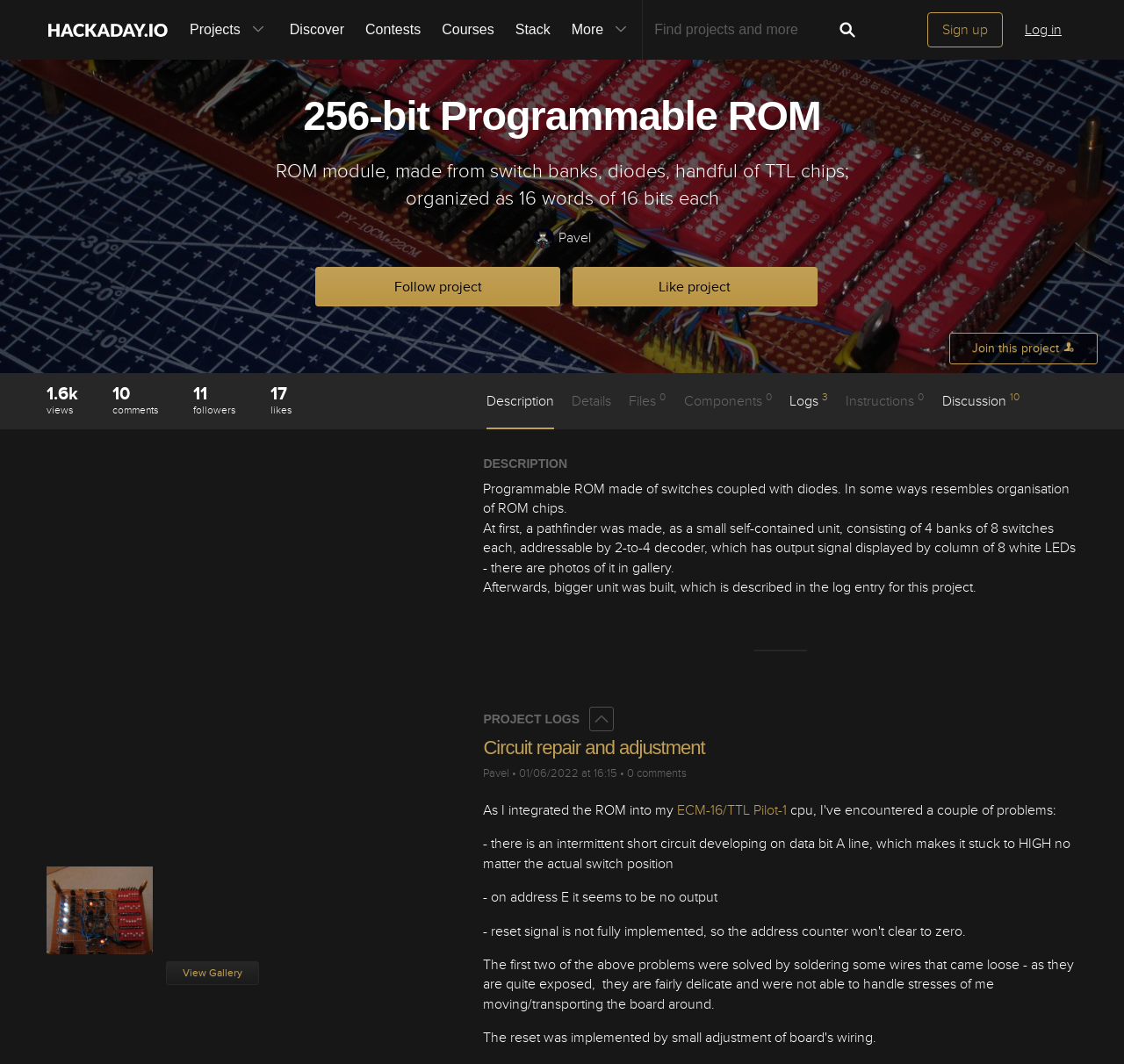Using the given element description, provide the bounding box coordinates (top-left x, top-left y, bottom-right x, bottom-right y) for the corresponding UI element in the screenshot: Circuit repair and adjustment

[0.43, 0.693, 0.627, 0.713]